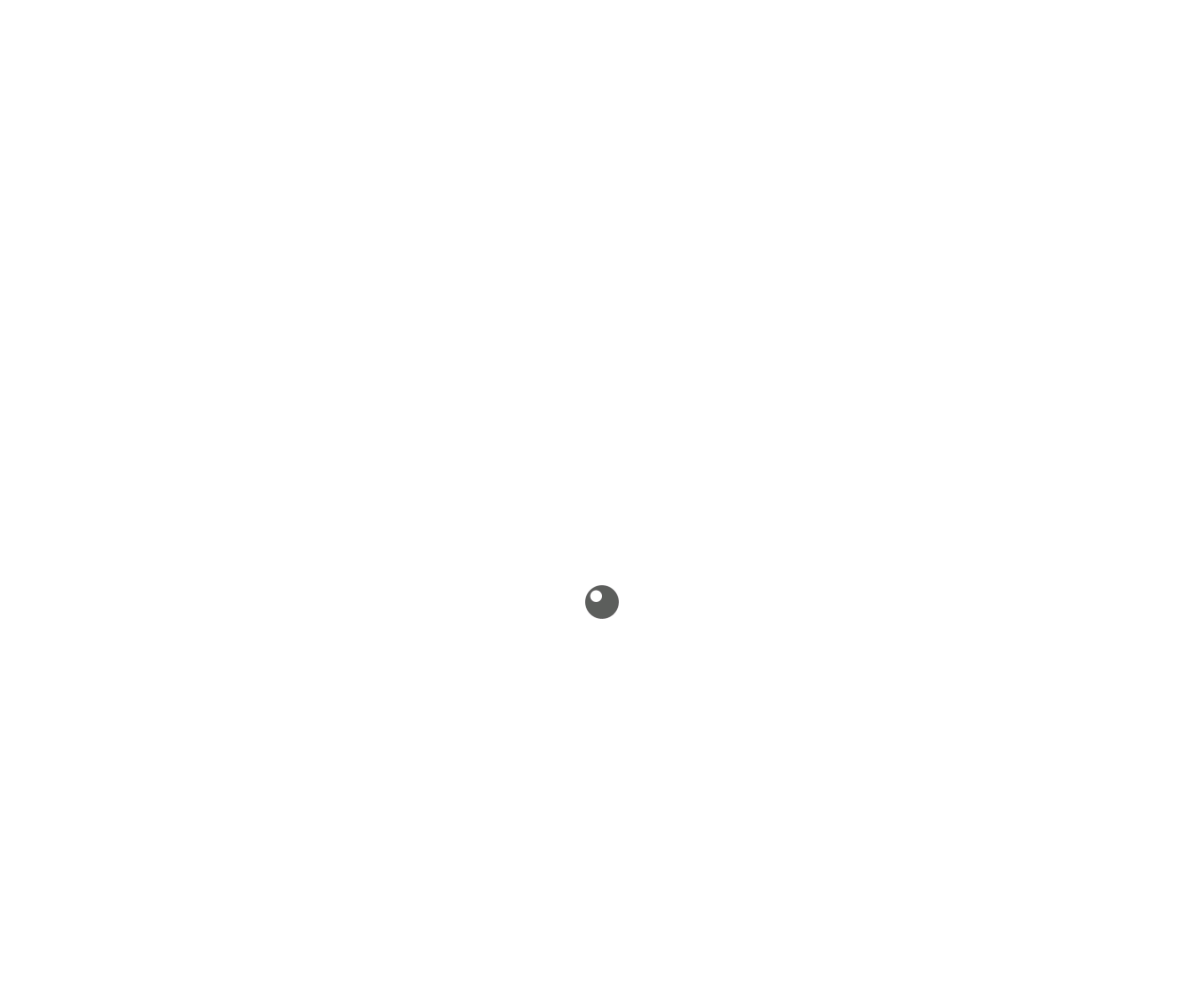Identify the bounding box coordinates necessary to click and complete the given instruction: "Email Curtis".

[0.263, 0.013, 0.346, 0.028]